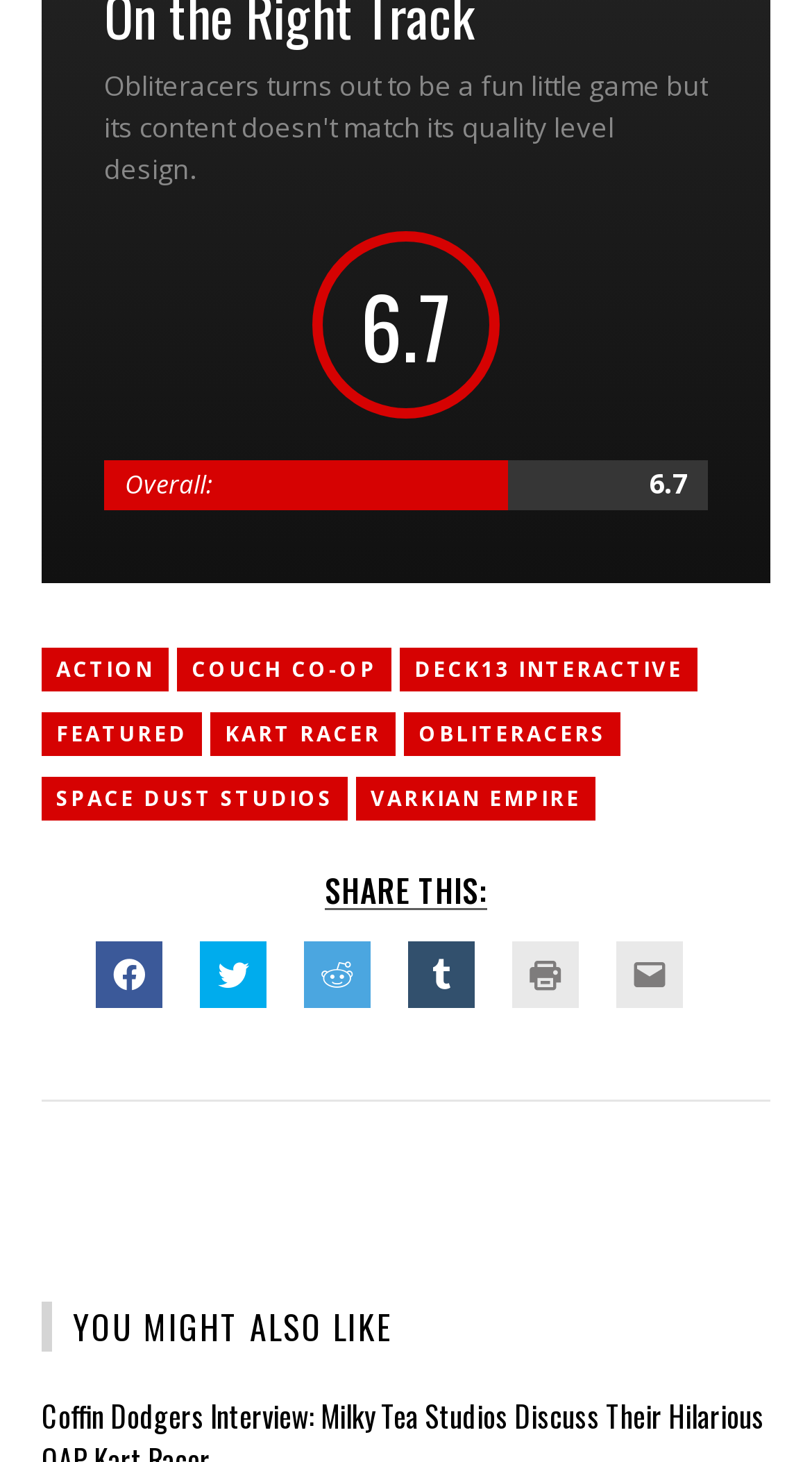What is the section below the social media links? Based on the screenshot, please respond with a single word or phrase.

YOU MIGHT ALSO LIKE